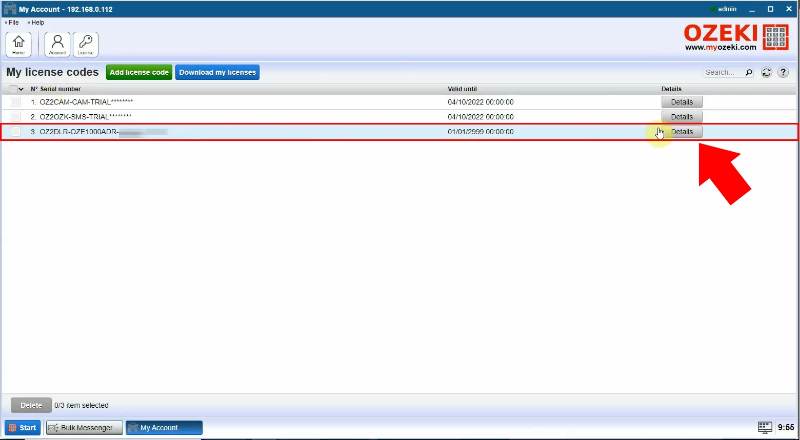Generate an elaborate caption for the image.

The image displays a user interface from an Ozeki software account management system, specifically showcasing a section titled "My license codes." This section lists license codes along with their corresponding validity dates. 

In the highlighted area, the interface shows three entries: 
1. The first entry is labeled "OZCKCM-CAM-TRIAL," valid until April 10, 2022.
2. The second entry reads "OZCKCM-SMS-TRIAL," also valid until April 10, 2022.
3. The third entry, "OZCKC1F0ZFE10AD," has a validity date noted as January 1, 9999, indicating a perpetual license.

Each entry includes a "Details" button to the right, which allows the user to access more information regarding that specific license. The interface is designed for streamlined management of licenses, making it easy for users to keep track of their software licenses and their expiration dates.